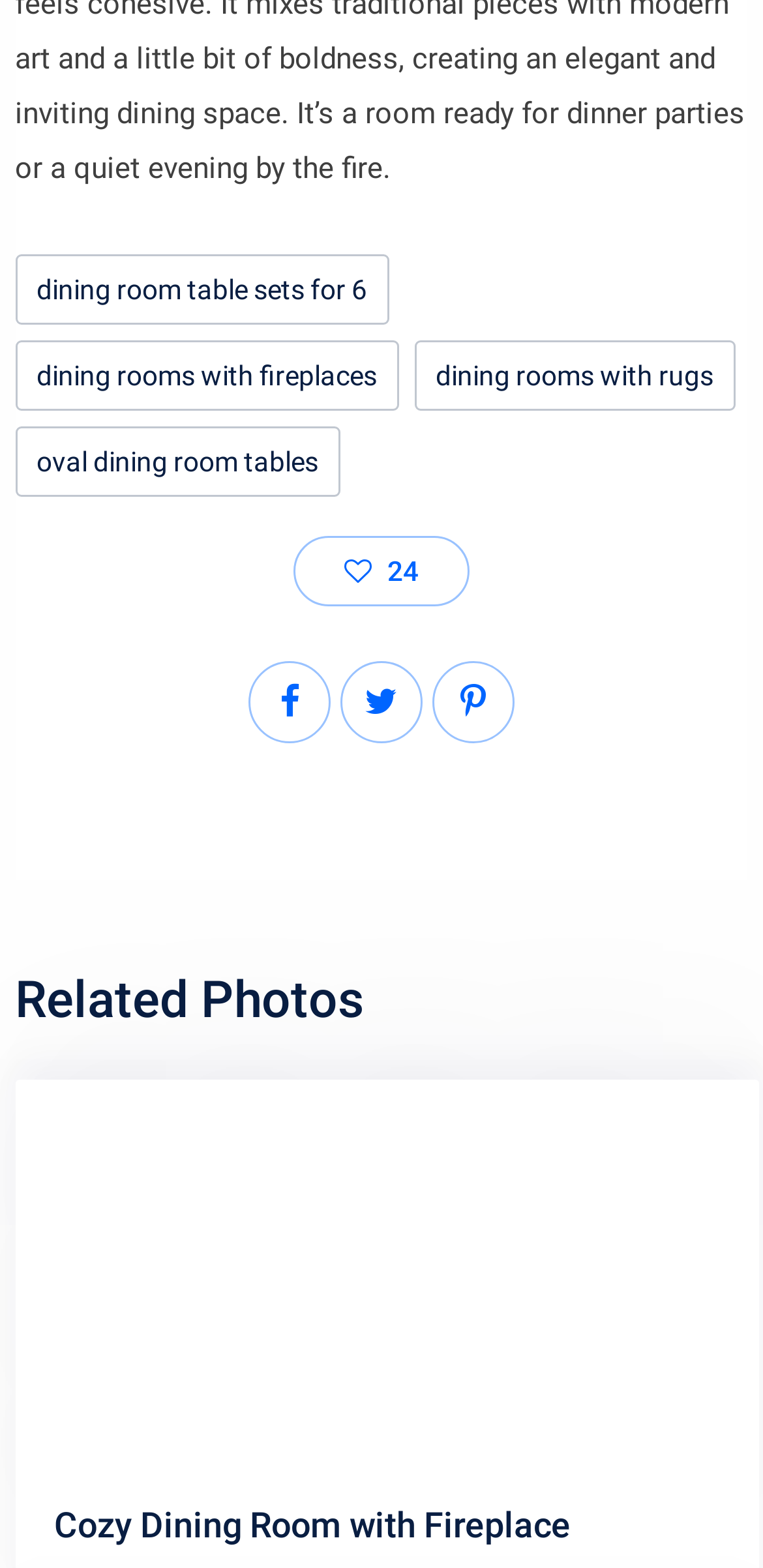Extract the bounding box coordinates for the UI element described as: "dining rooms with fireplaces".

[0.02, 0.217, 0.523, 0.262]